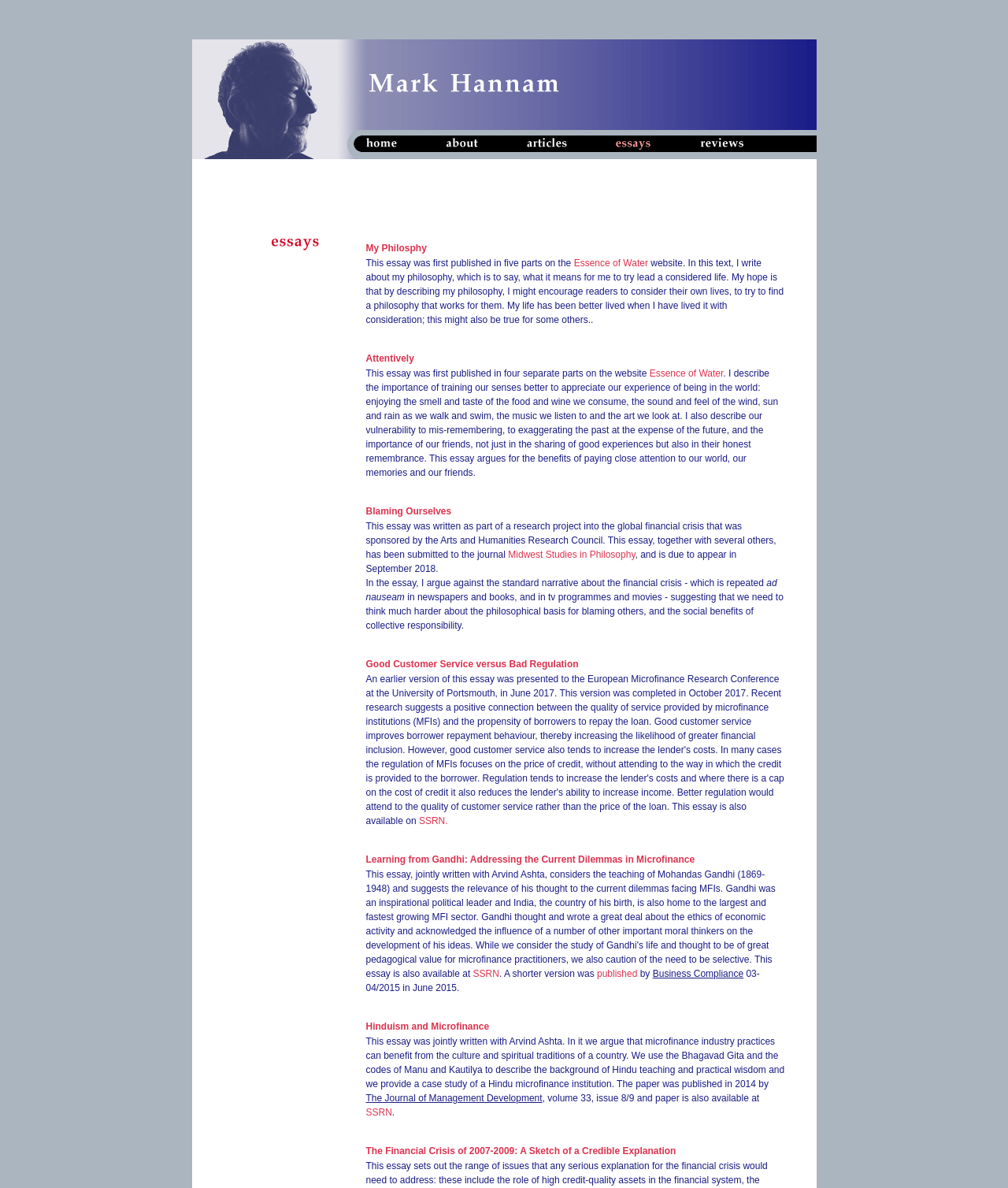Can you give a detailed response to the following question using the information from the image? What is the topic of the essay 'Blaming Ourselves'?

The topic of the essay 'Blaming Ourselves' can be inferred by looking at the surrounding text. The essay is mentioned in the context of a research project into the global financial crisis, which suggests that the essay is related to this topic.